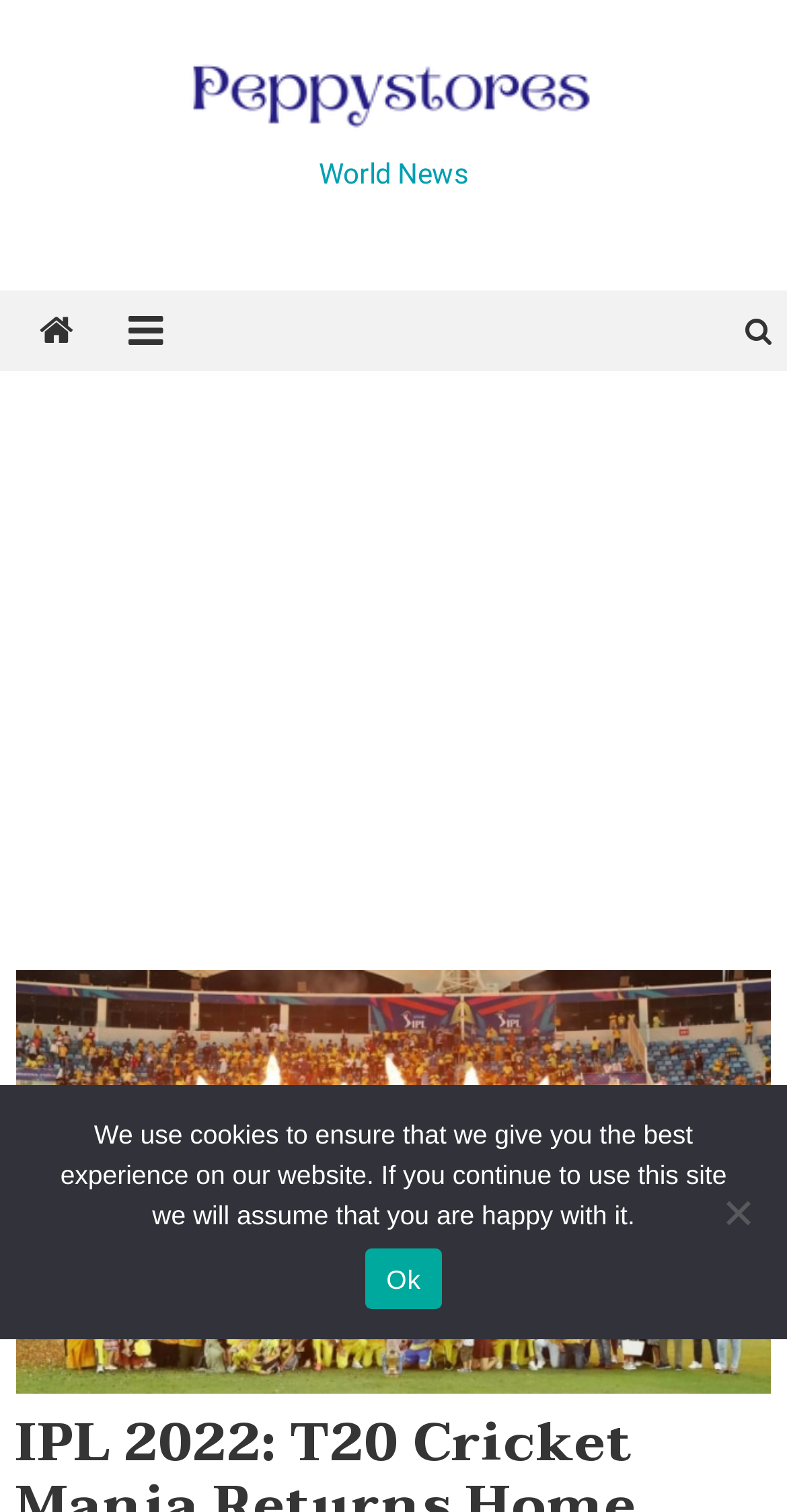Please respond to the question with a concise word or phrase:
What is the category of news mentioned on the webpage?

World News